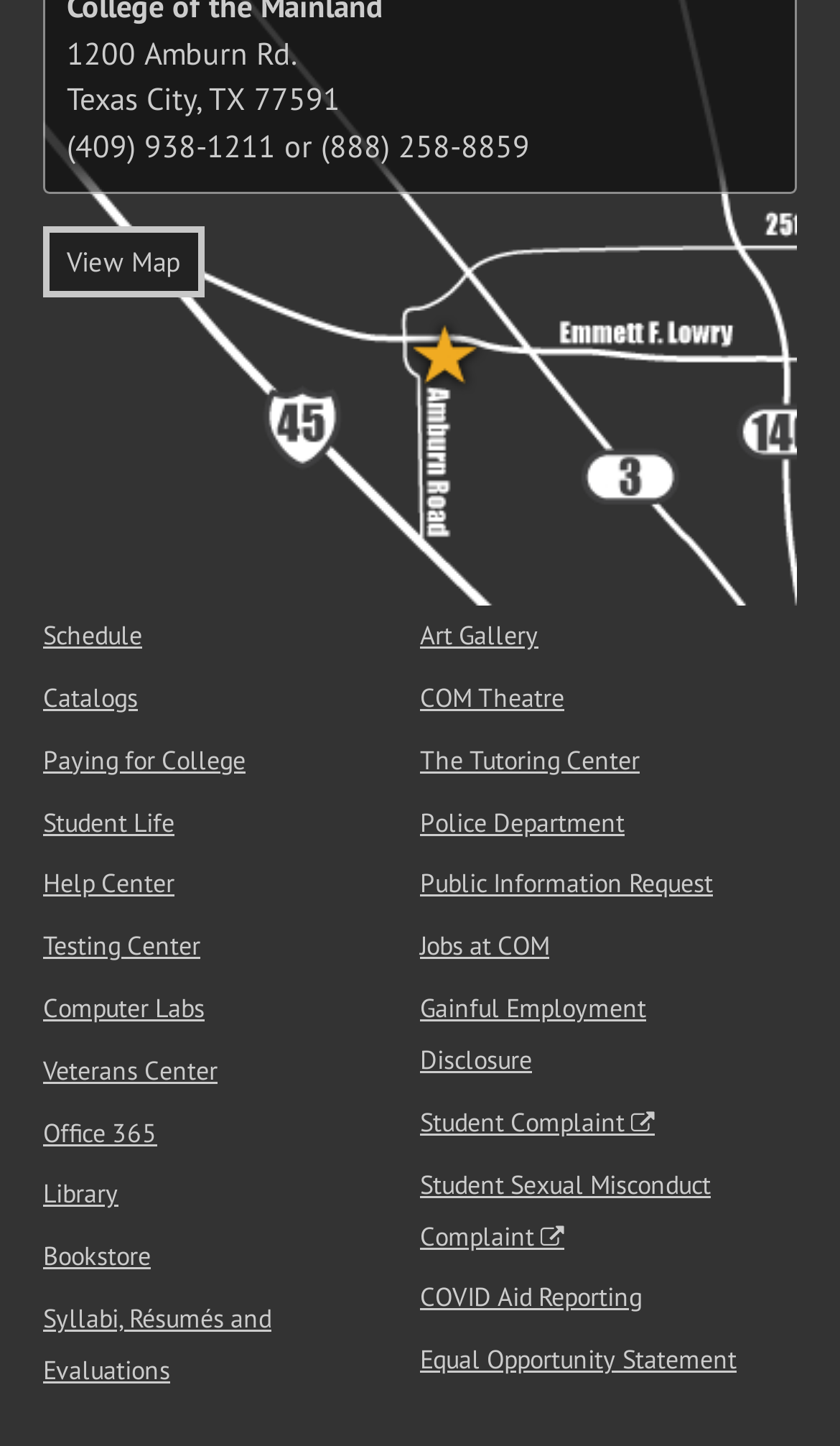What is the name of the city where the college is located?
Using the information from the image, provide a comprehensive answer to the question.

The address of the college is mentioned at the top of the webpage, which includes the city name 'Texas City'.